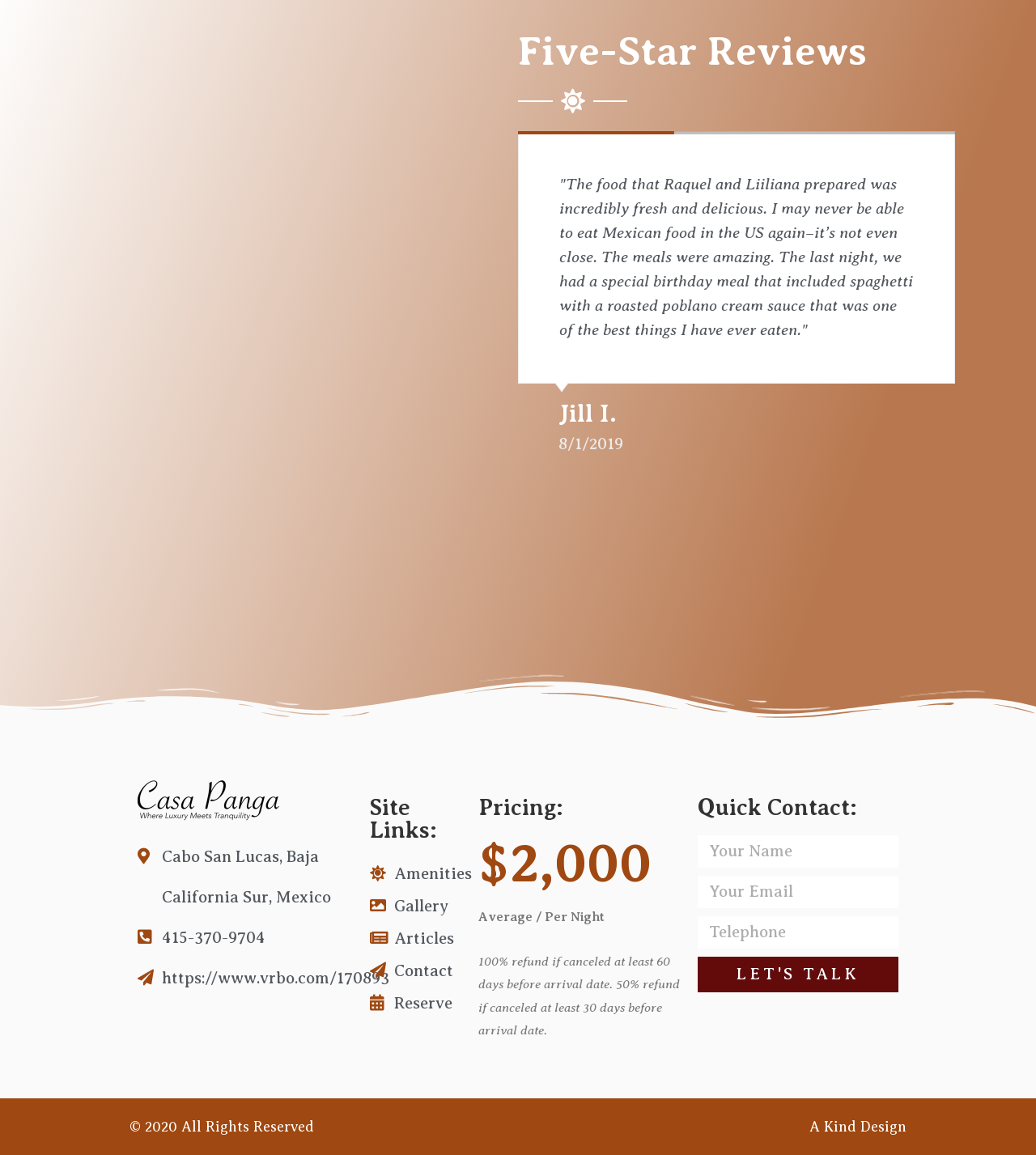Provide your answer to the question using just one word or phrase: What is the name of the villa?

Casa Panga